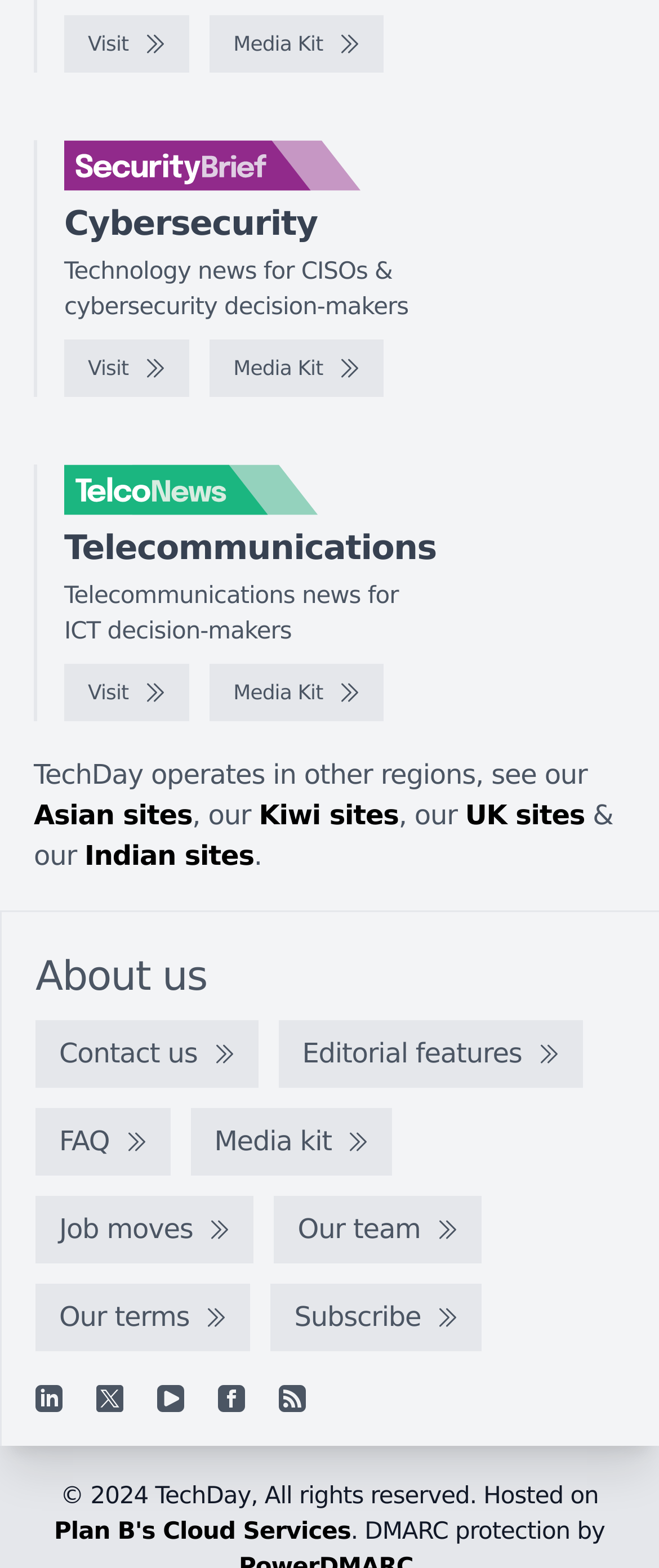Please identify the bounding box coordinates of the clickable element to fulfill the following instruction: "Contact us". The coordinates should be four float numbers between 0 and 1, i.e., [left, top, right, bottom].

[0.054, 0.651, 0.392, 0.694]